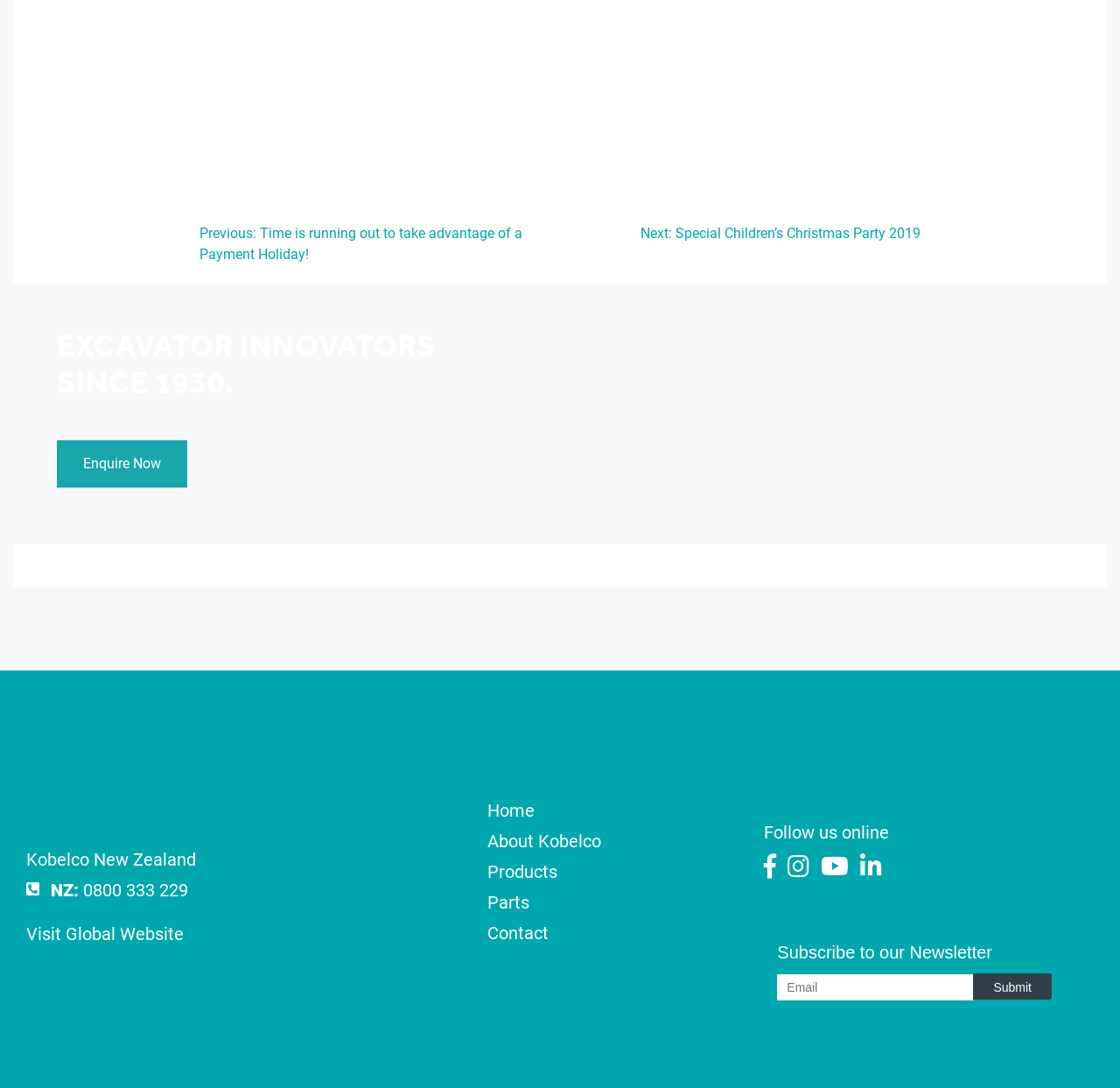Determine the bounding box coordinates of the section to be clicked to follow the instruction: "Enquire Now". The coordinates should be given as four float numbers between 0 and 1, formatted as [left, top, right, bottom].

[0.051, 0.405, 0.167, 0.448]